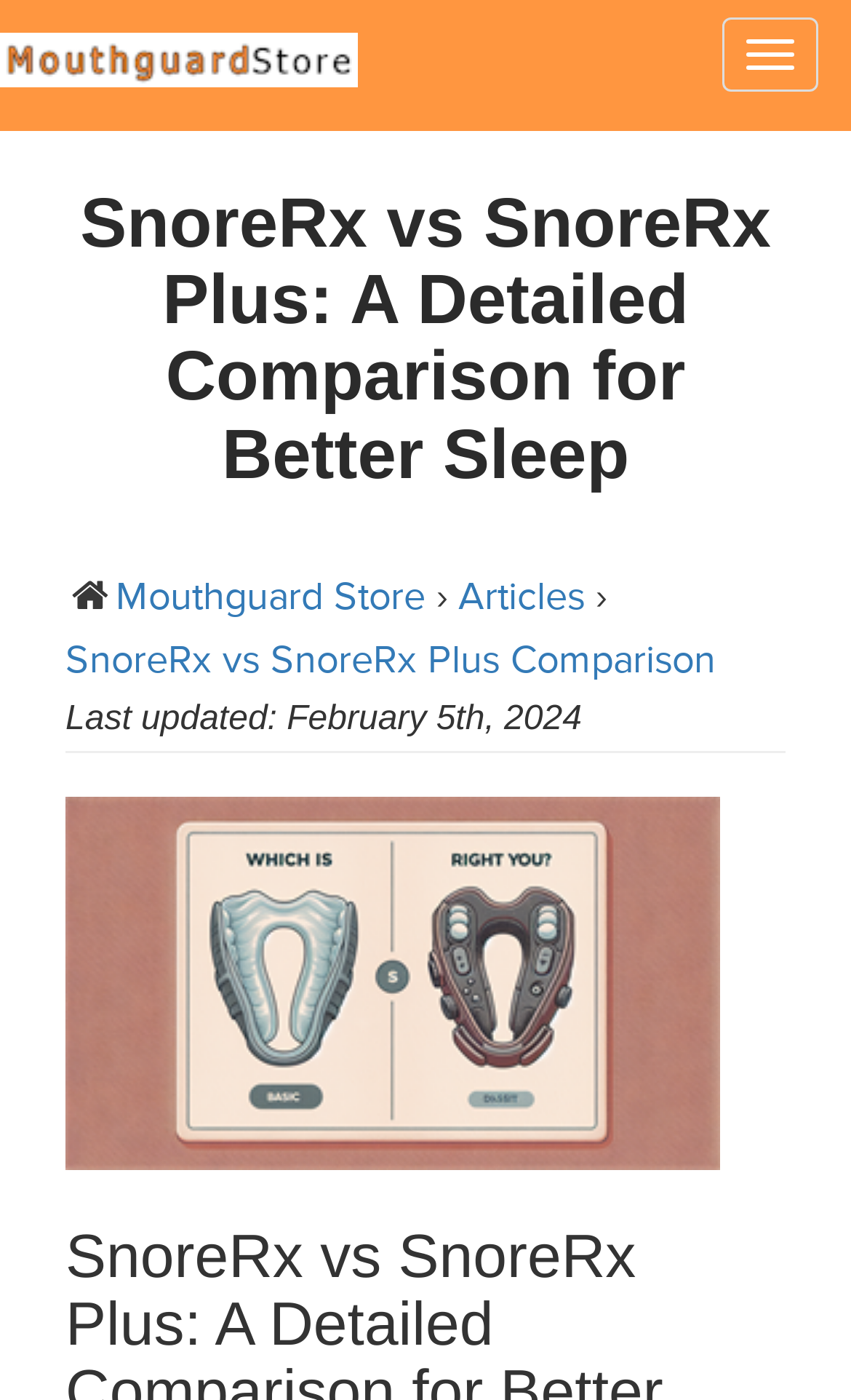Find the bounding box coordinates for the UI element that matches this description: "Toggle navigation".

[0.849, 0.012, 0.962, 0.065]